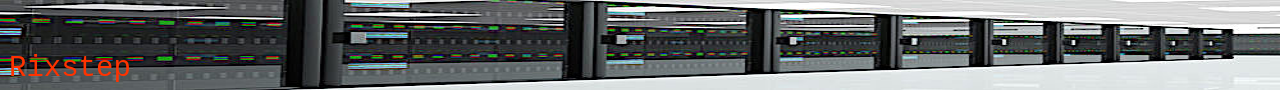Present a detailed portrayal of the image.

The image features a sleek, modern data center environment filled with rows of server racks. These racks are designed for high-density storage, displaying vibrant indicators of activity with colored lights across their fronts. The clean, sterile aesthetic of the space complements the efficient technological setup, emphasizing a professional atmosphere conducive to data management and processing. This visual representation accompanies the title "Practices in Programming" from the Rixstep Developers Workshop, suggesting a focus on innovative and practical approaches in programming and technology.